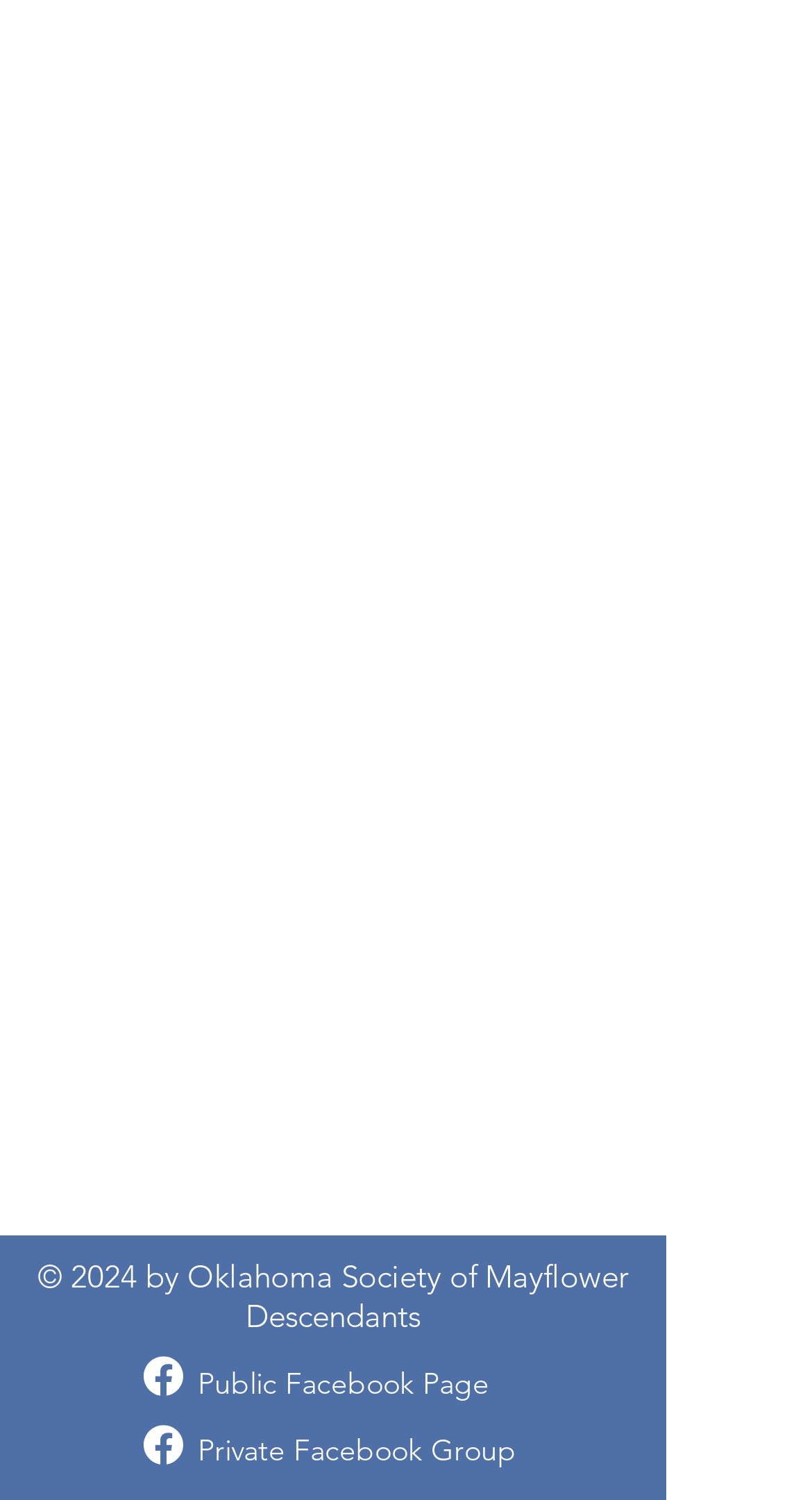Provide the bounding box coordinates in the format (top-left x, top-left y, bottom-right x, bottom-right y). All values are floating point numbers between 0 and 1. Determine the bounding box coordinate of the UI element described as: Public Facebook Page

[0.244, 0.909, 0.603, 0.934]